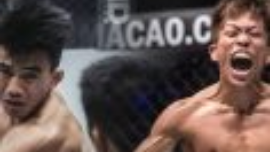How many fighters are in the image?
Answer the question with a single word or phrase, referring to the image.

Two